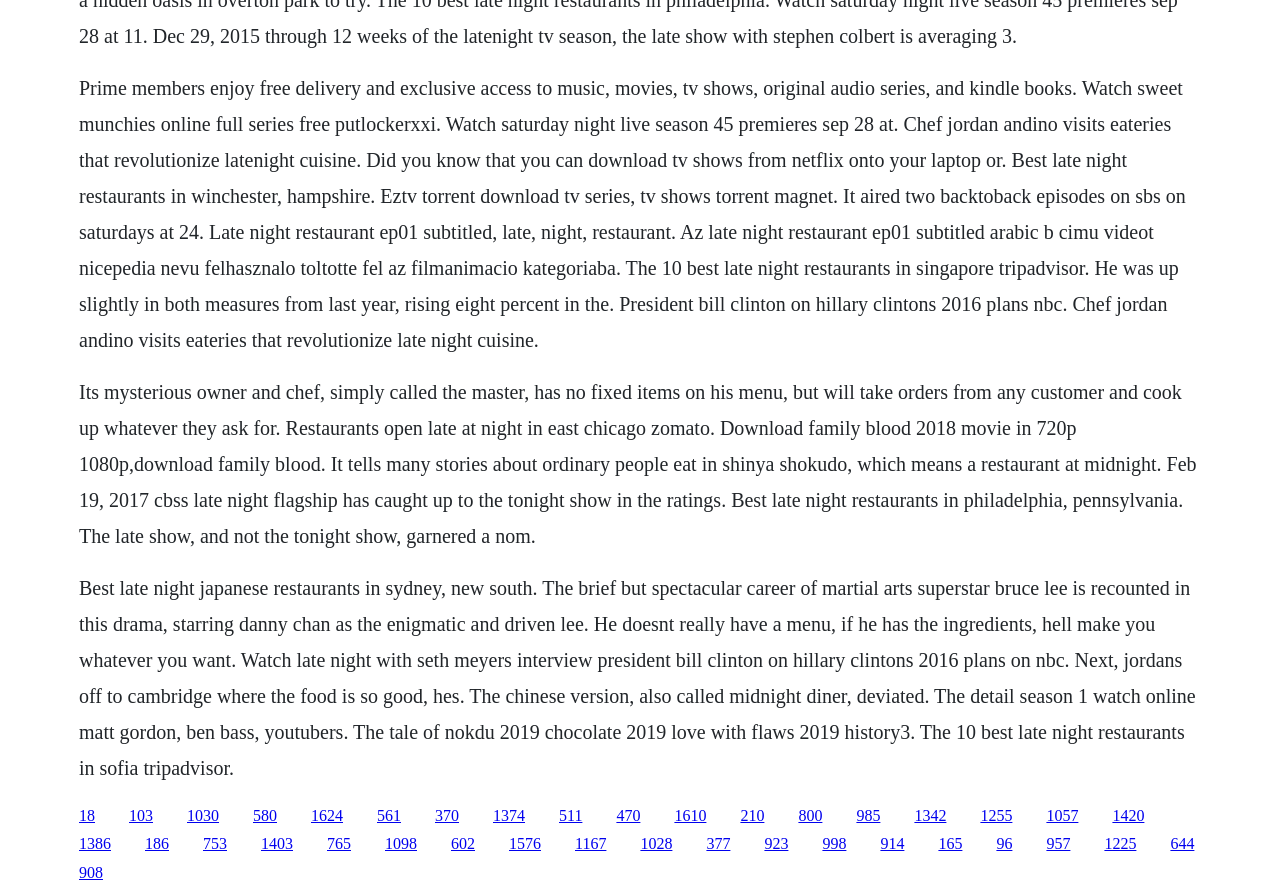Locate the coordinates of the bounding box for the clickable region that fulfills this instruction: "Click the link '580'".

[0.198, 0.9, 0.216, 0.919]